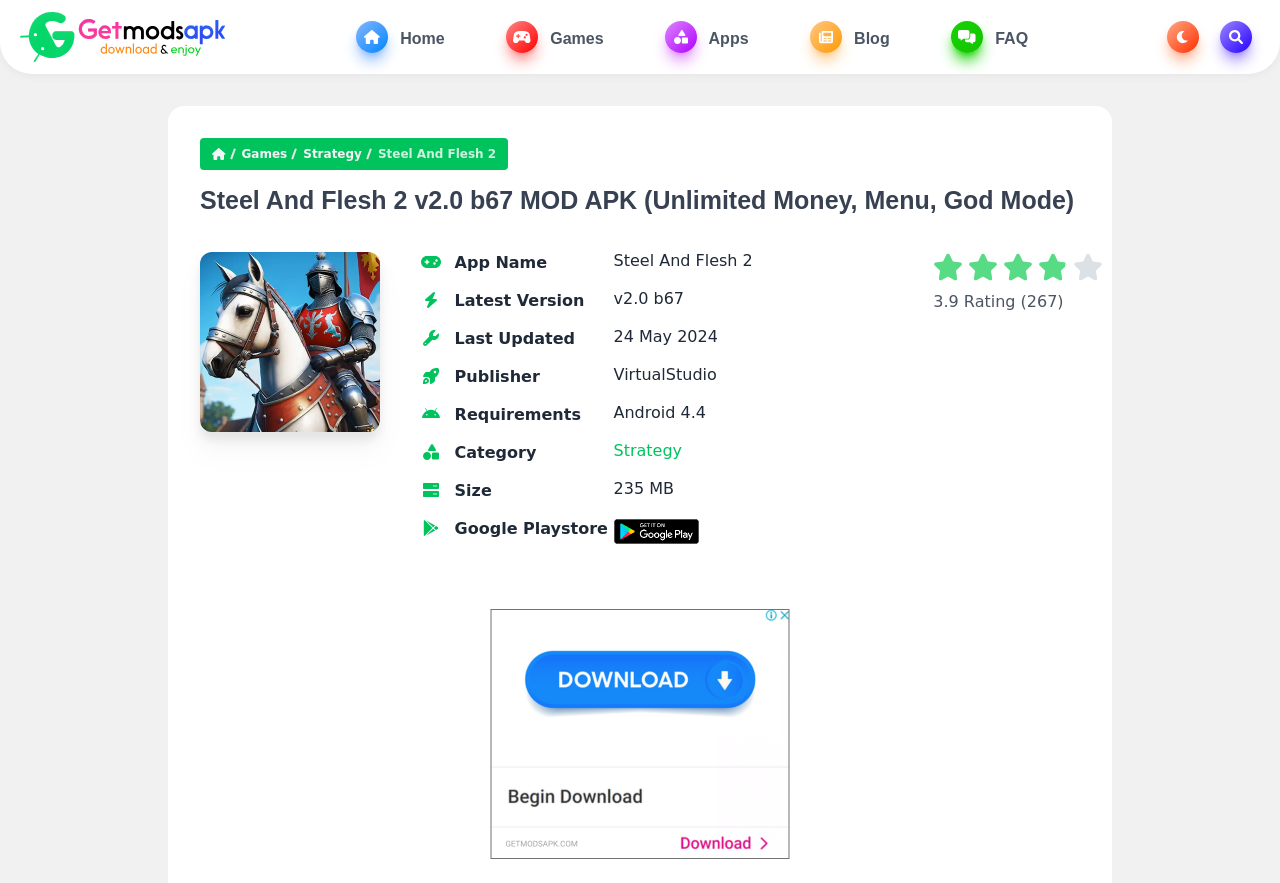Find the bounding box coordinates of the element's region that should be clicked in order to follow the given instruction: "Click on the 'Strategy' category link". The coordinates should consist of four float numbers between 0 and 1, i.e., [left, top, right, bottom].

[0.479, 0.499, 0.533, 0.52]